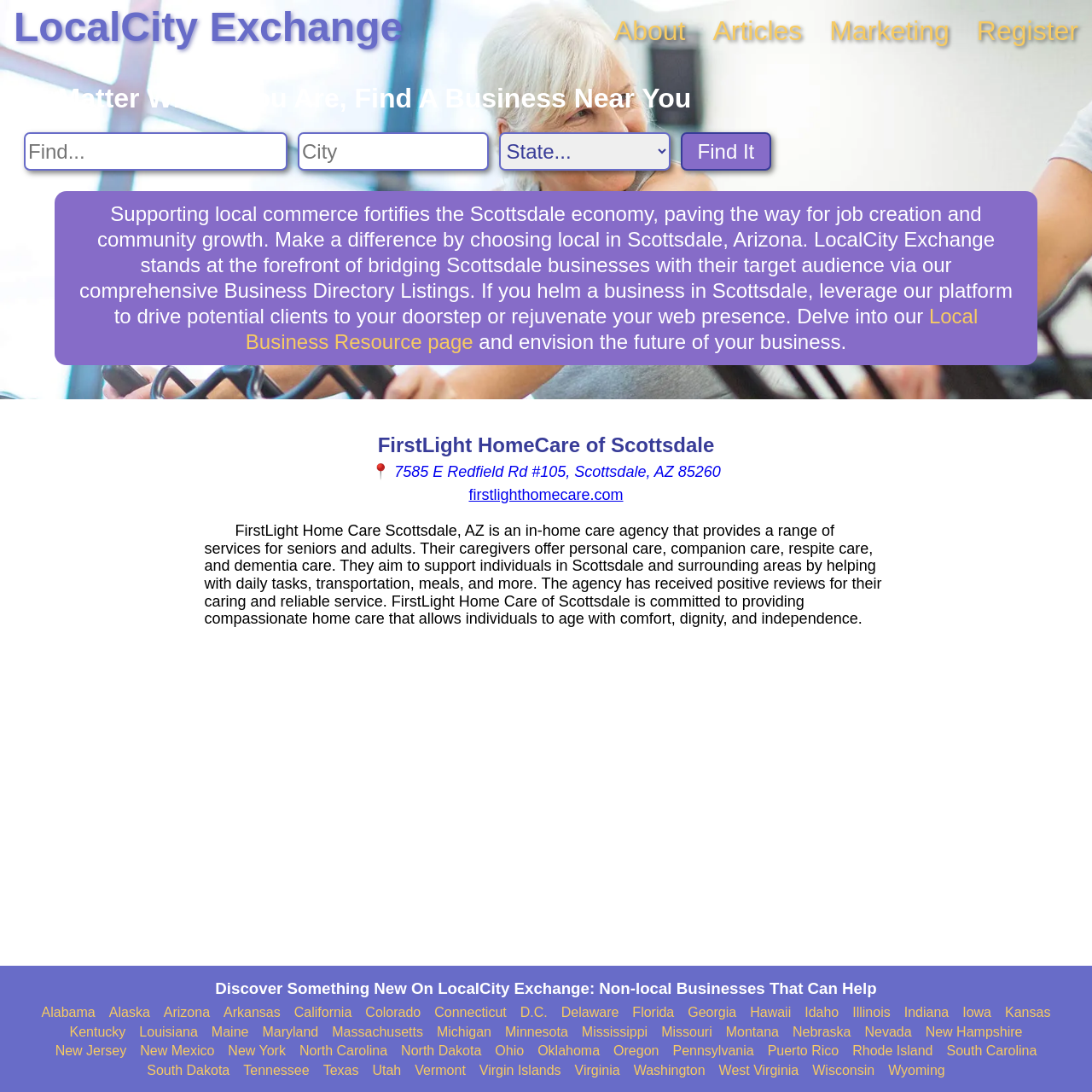Based on the image, give a detailed response to the question: What states are listed at the bottom of the webpage?

I found the answer by looking at the links elements at the bottom of the webpage, which are listed in alphabetical order and represent all 50 US states.